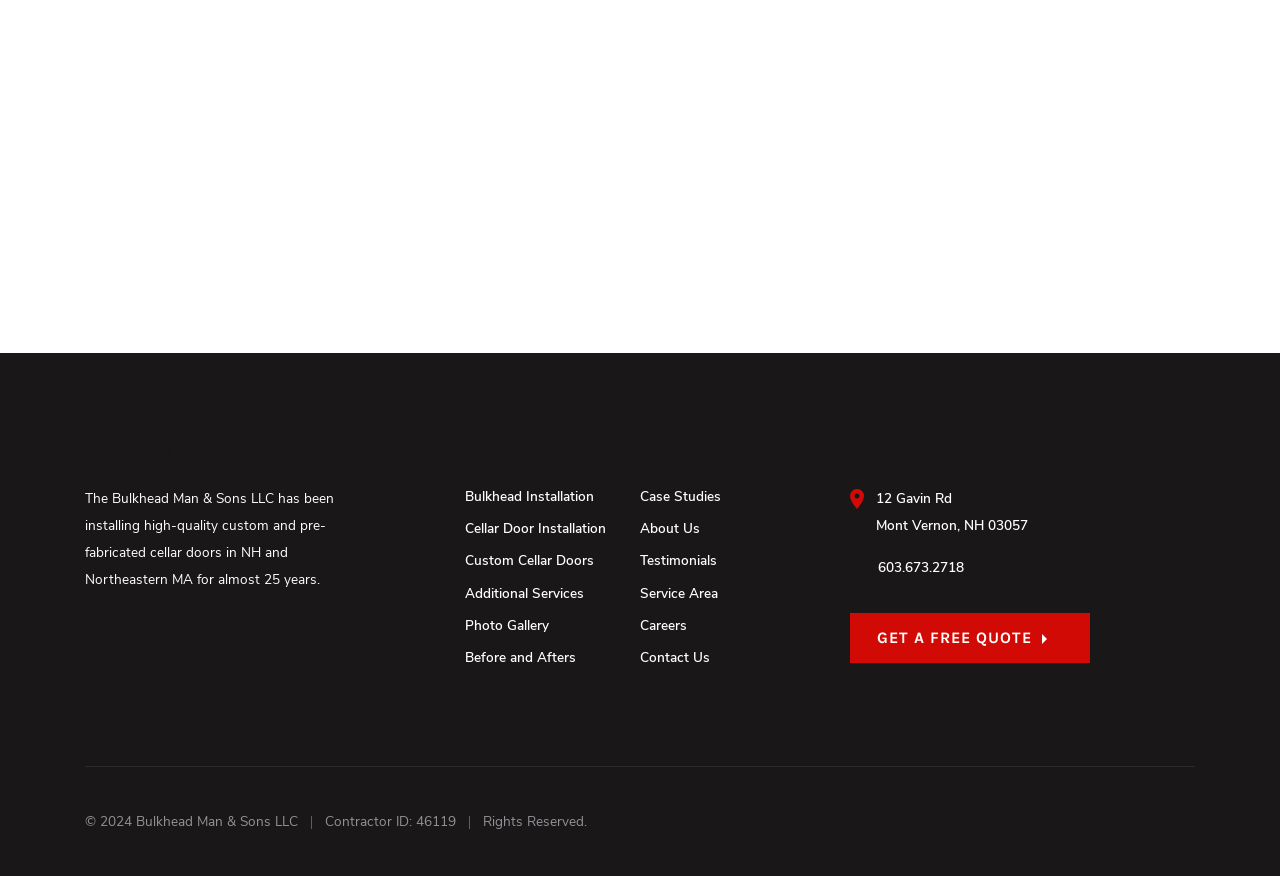Identify the bounding box coordinates for the element you need to click to achieve the following task: "Get a free quote". The coordinates must be four float values ranging from 0 to 1, formatted as [left, top, right, bottom].

[0.664, 0.7, 0.852, 0.757]